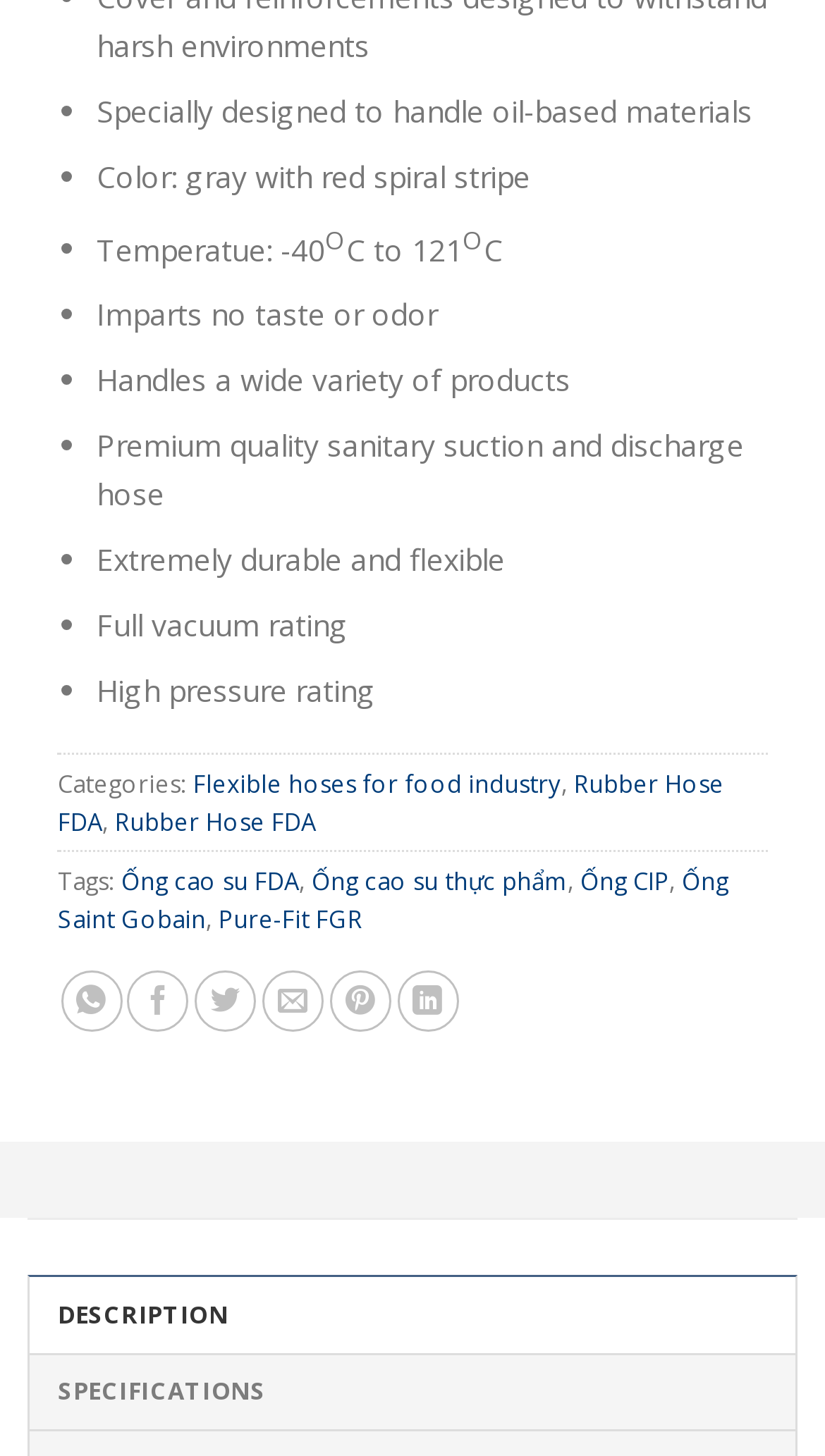Please locate the clickable area by providing the bounding box coordinates to follow this instruction: "Click on 'Email to a Friend'".

[0.361, 0.889, 0.446, 0.937]